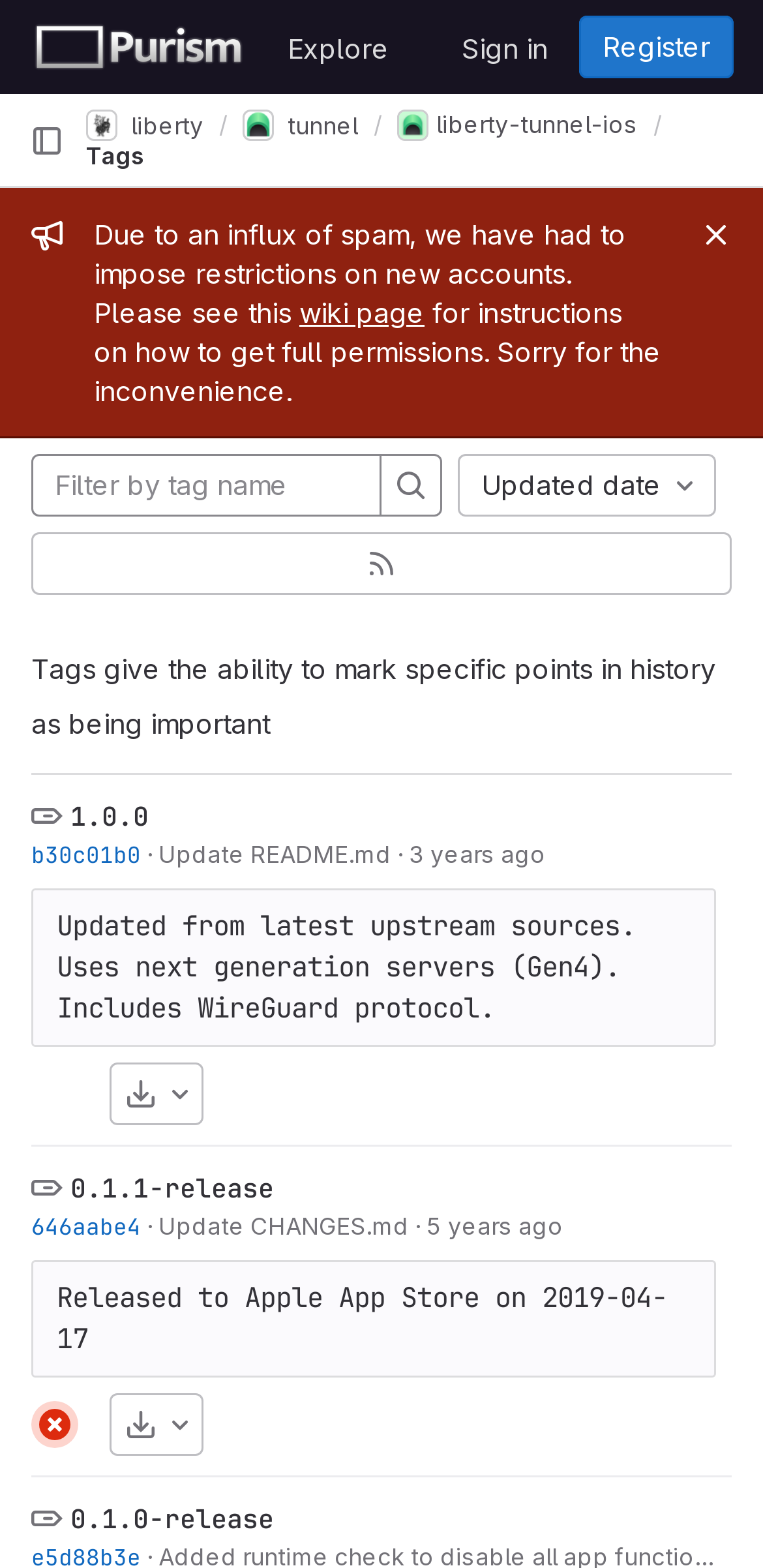Pinpoint the bounding box coordinates of the clickable element needed to complete the instruction: "Explore". The coordinates should be provided as four float numbers between 0 and 1: [left, top, right, bottom].

[0.357, 0.01, 0.531, 0.05]